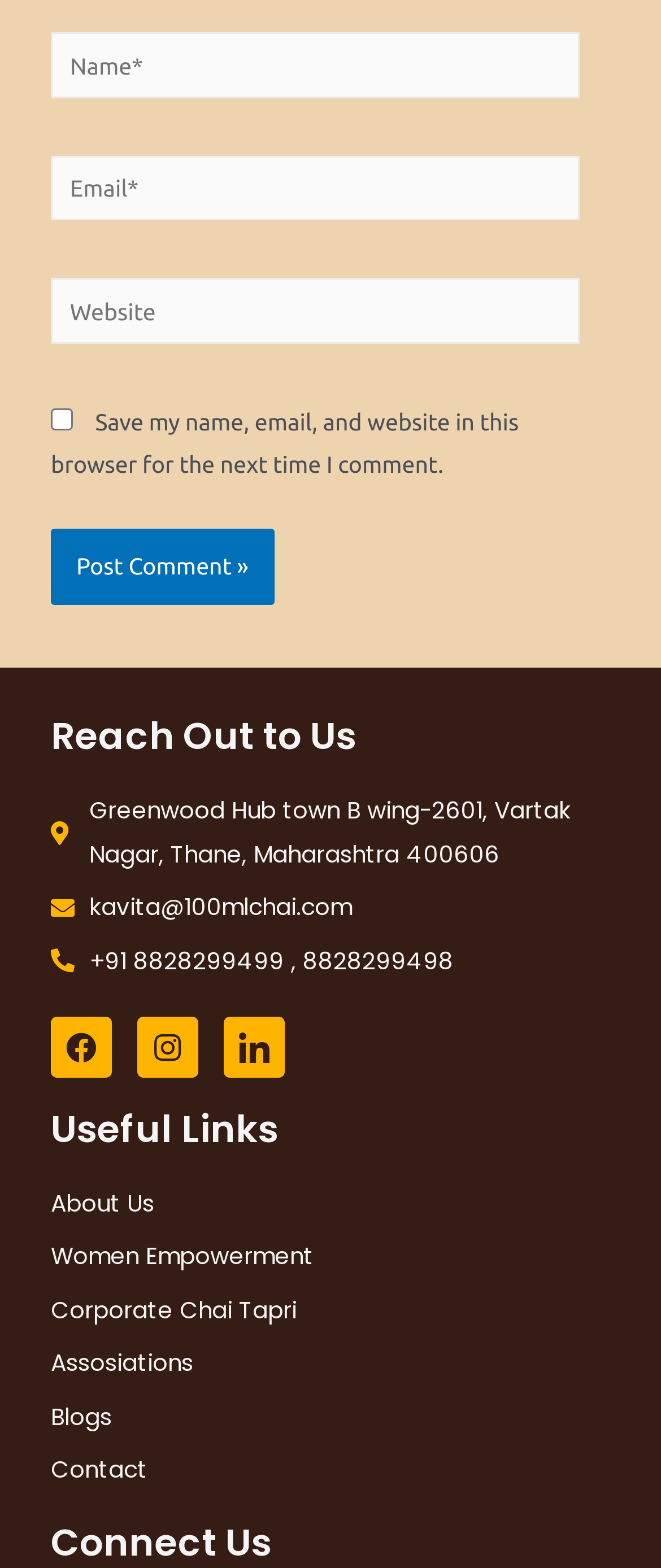Find the bounding box coordinates of the element you need to click on to perform this action: 'Enter your name'. The coordinates should be represented by four float values between 0 and 1, in the format [left, top, right, bottom].

[0.077, 0.021, 0.876, 0.063]